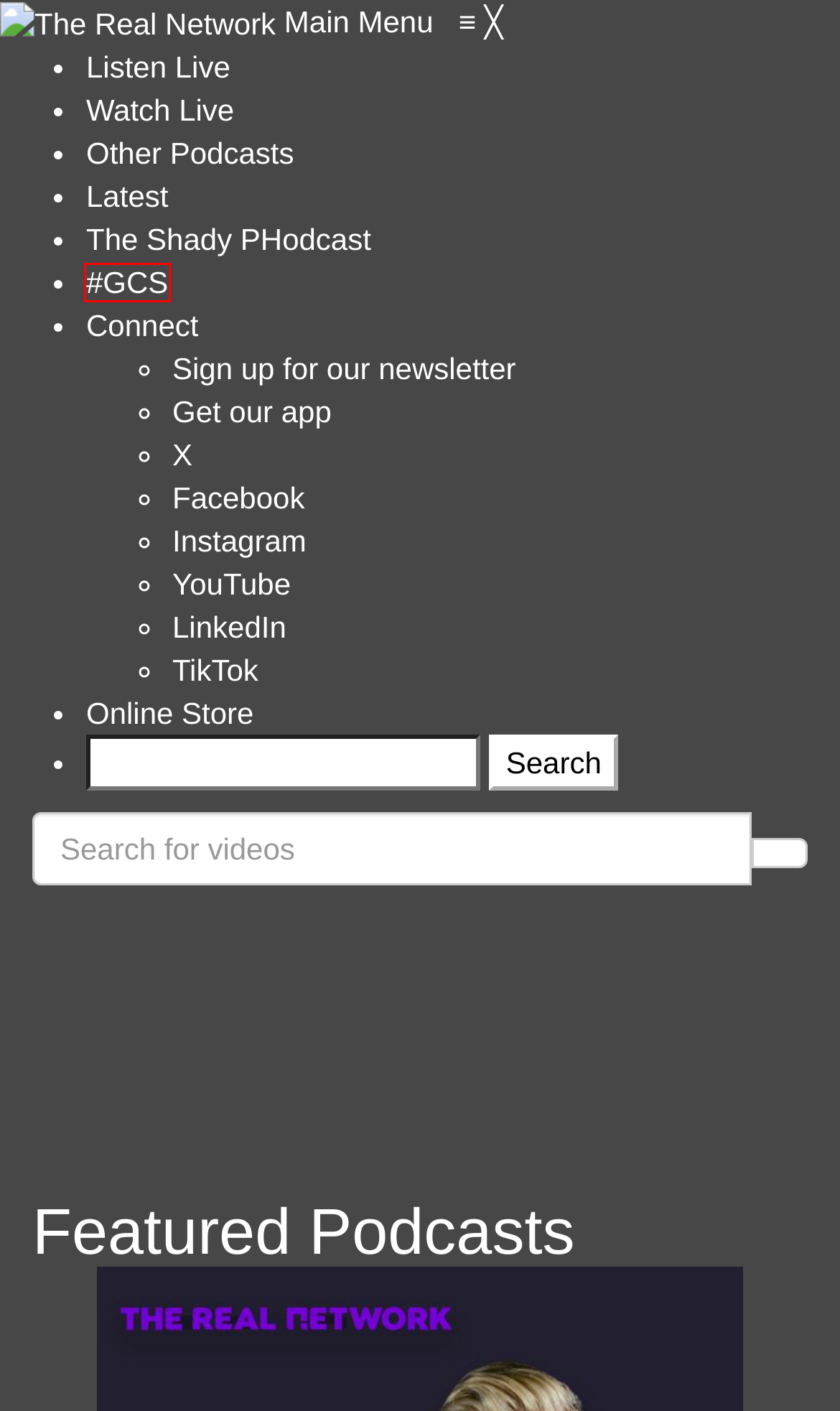Please examine the screenshot provided, which contains a red bounding box around a UI element. Select the webpage description that most accurately describes the new page displayed after clicking the highlighted element. Here are the candidates:
A. Listen live – The Real Network
B. About Us – The Real Network
C. The CliffCentral App – The Real Network
D. The Gareth Cliff Show – The Real Network
E. Other Podcasts – The Real Network
F. Privacy Policy – The Real Network
G. Latest – The Real Network
H. Connect with us – The Real Network

D